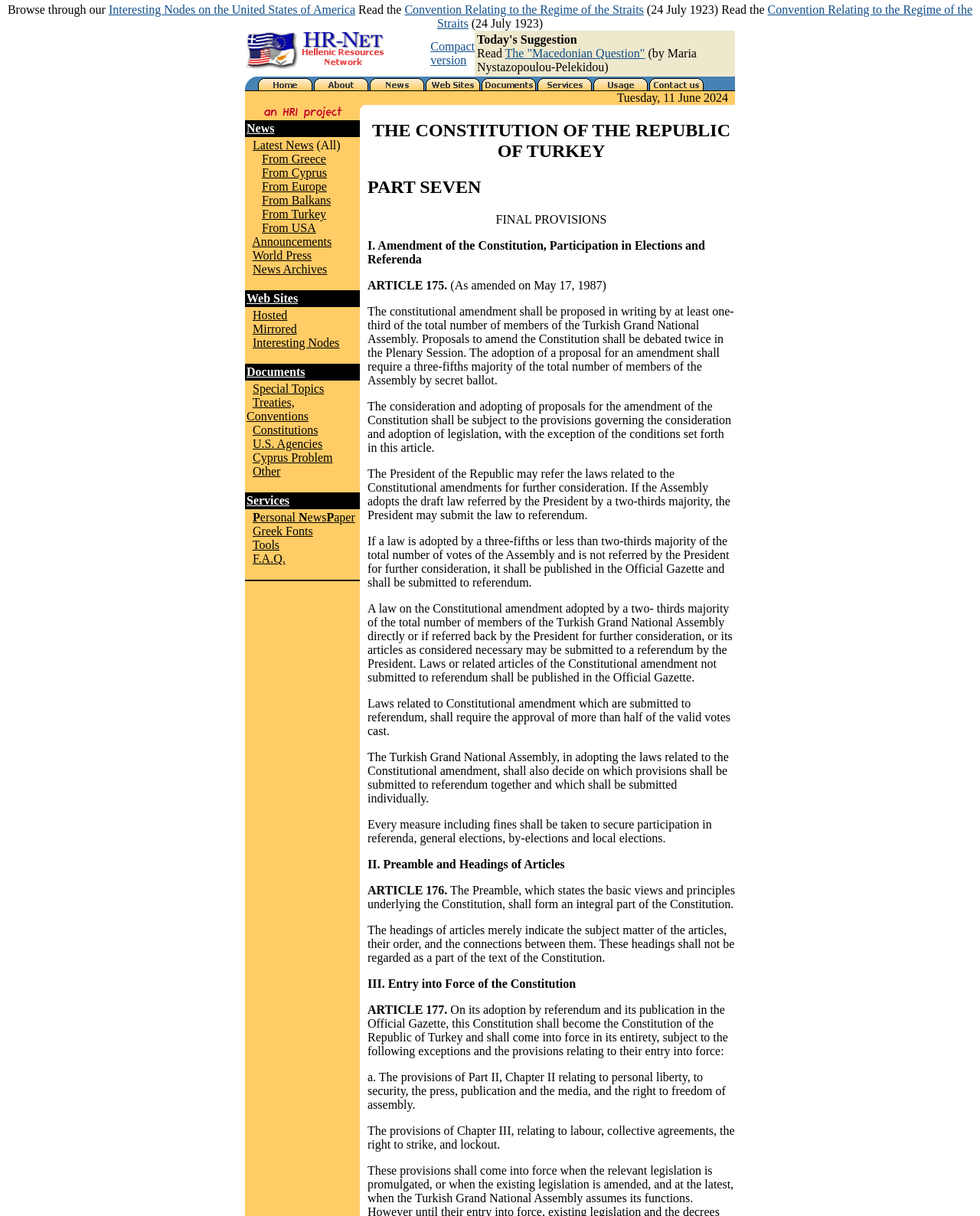What are the categories of news?
Based on the content of the image, thoroughly explain and answer the question.

The categories of news can be found in the middle of the webpage, where it lists out different categories such as 'Latest News', 'From Greece', 'From Cyprus', and so on.